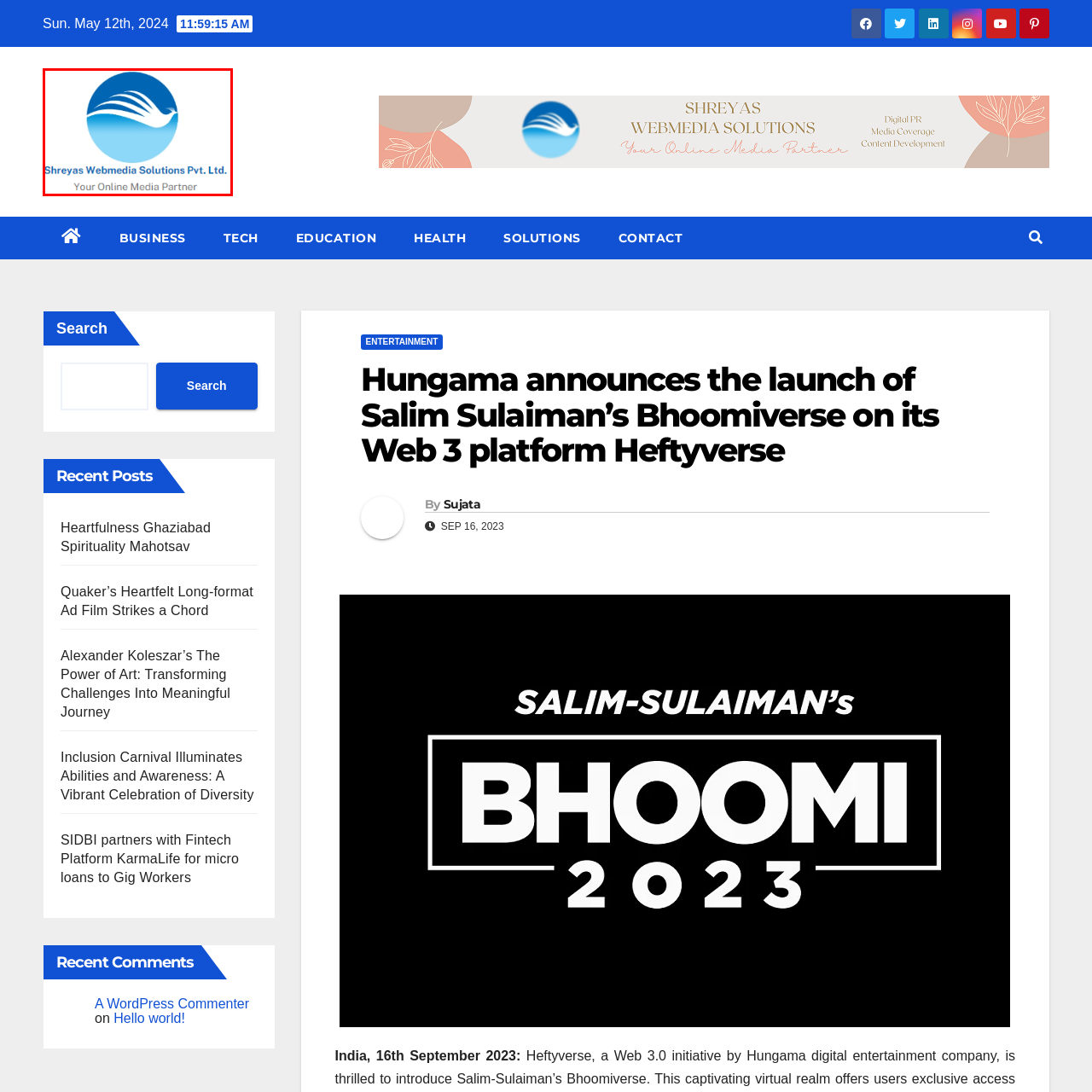What does the blue bird symbolize?
Examine the image highlighted by the red bounding box and provide a thorough and detailed answer based on your observations.

The stylized blue bird in the logo is said to symbolize communication and connectivity, which are essential aspects of digital media solutions provided by Shreyas Webmedia Solutions Pvt. Ltd.